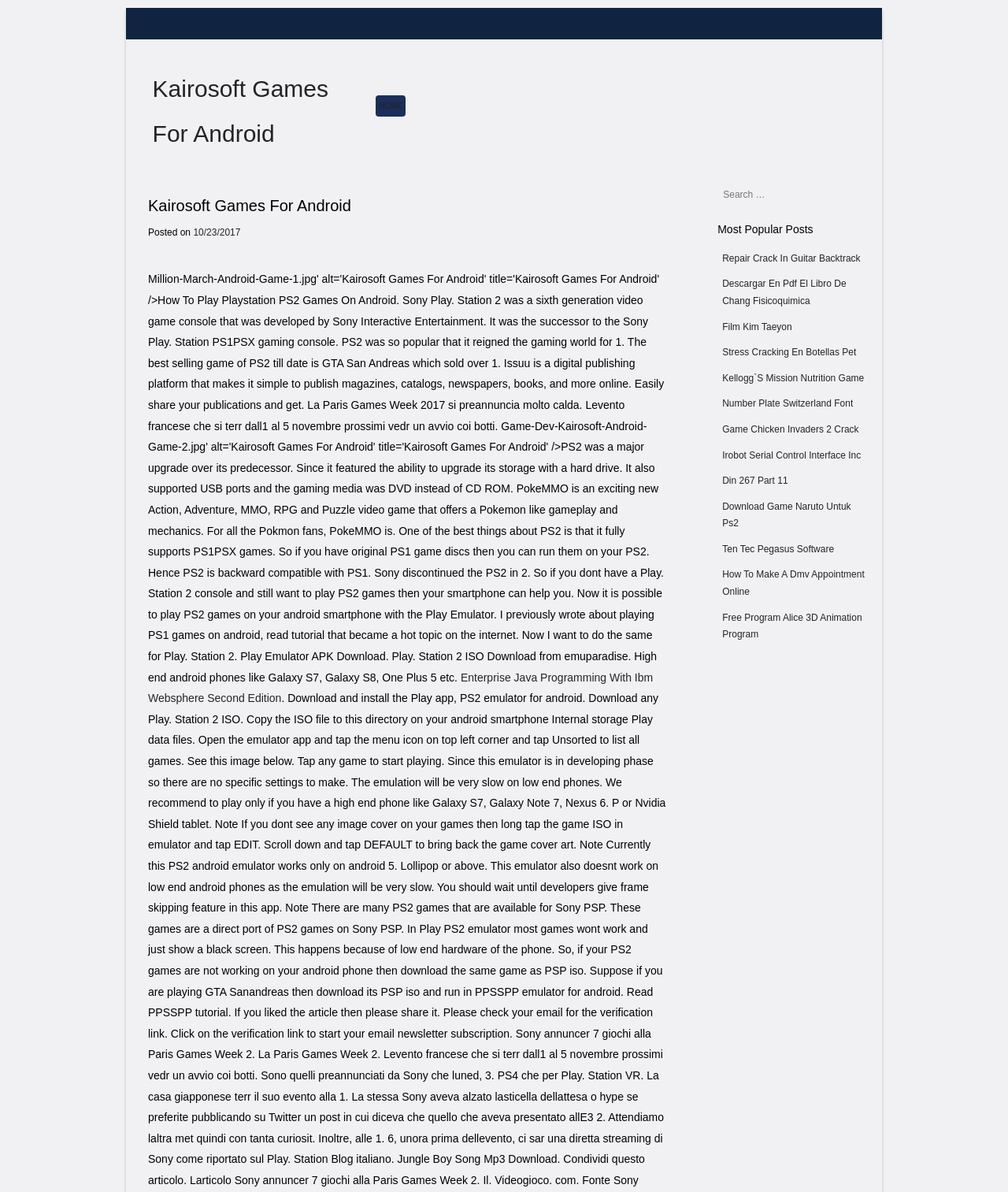What is the purpose of the search bar?
Answer the question with as much detail as possible.

The search bar is located in the top-right corner of the webpage, and it allows users to search for specific Kairosoft games or keywords related to the games.